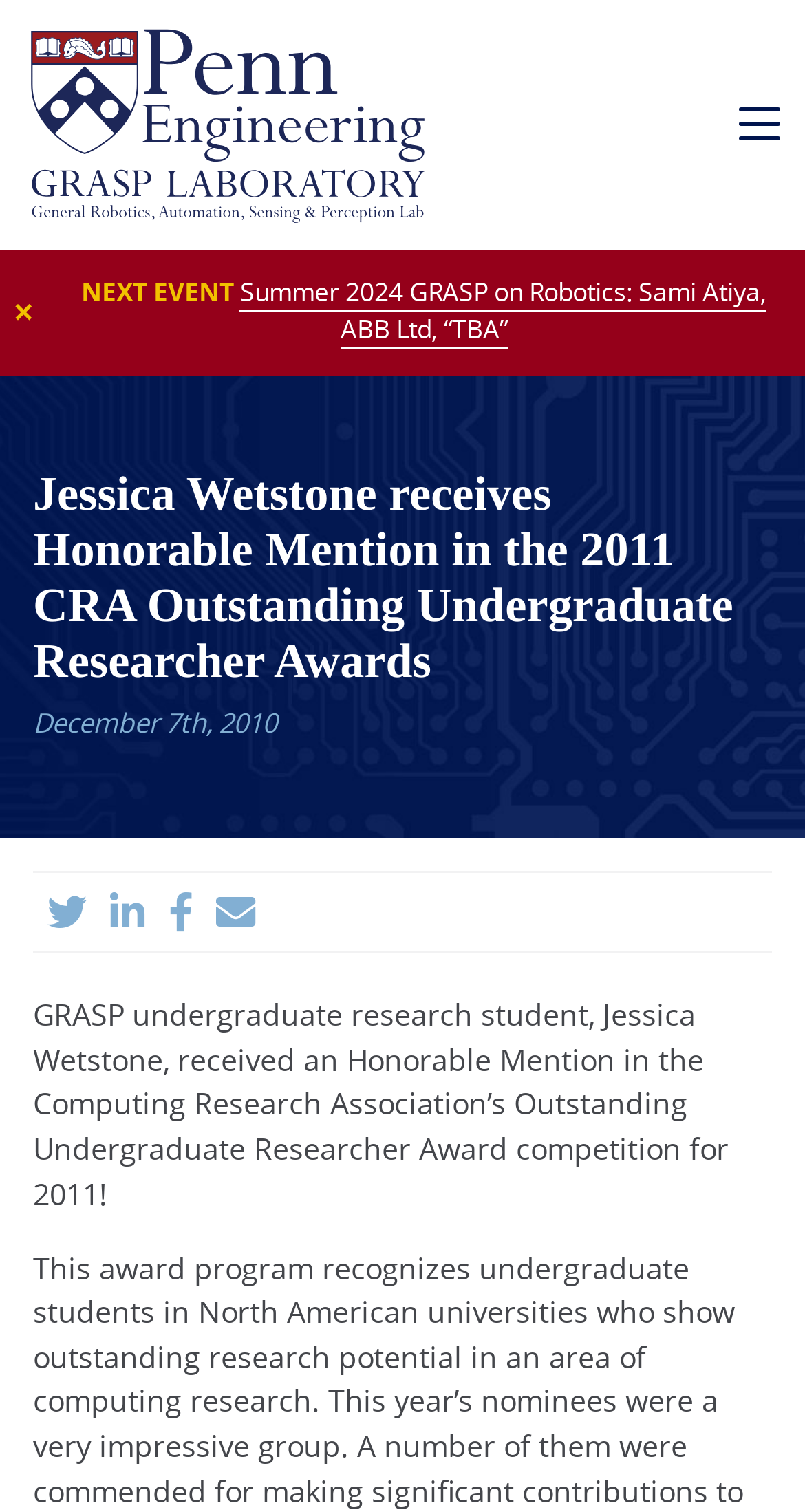Given the element description, predict the bounding box coordinates in the format (top-left x, top-left y, bottom-right x, bottom-right y), using floating point numbers between 0 and 1: ✕

[0.016, 0.194, 0.038, 0.219]